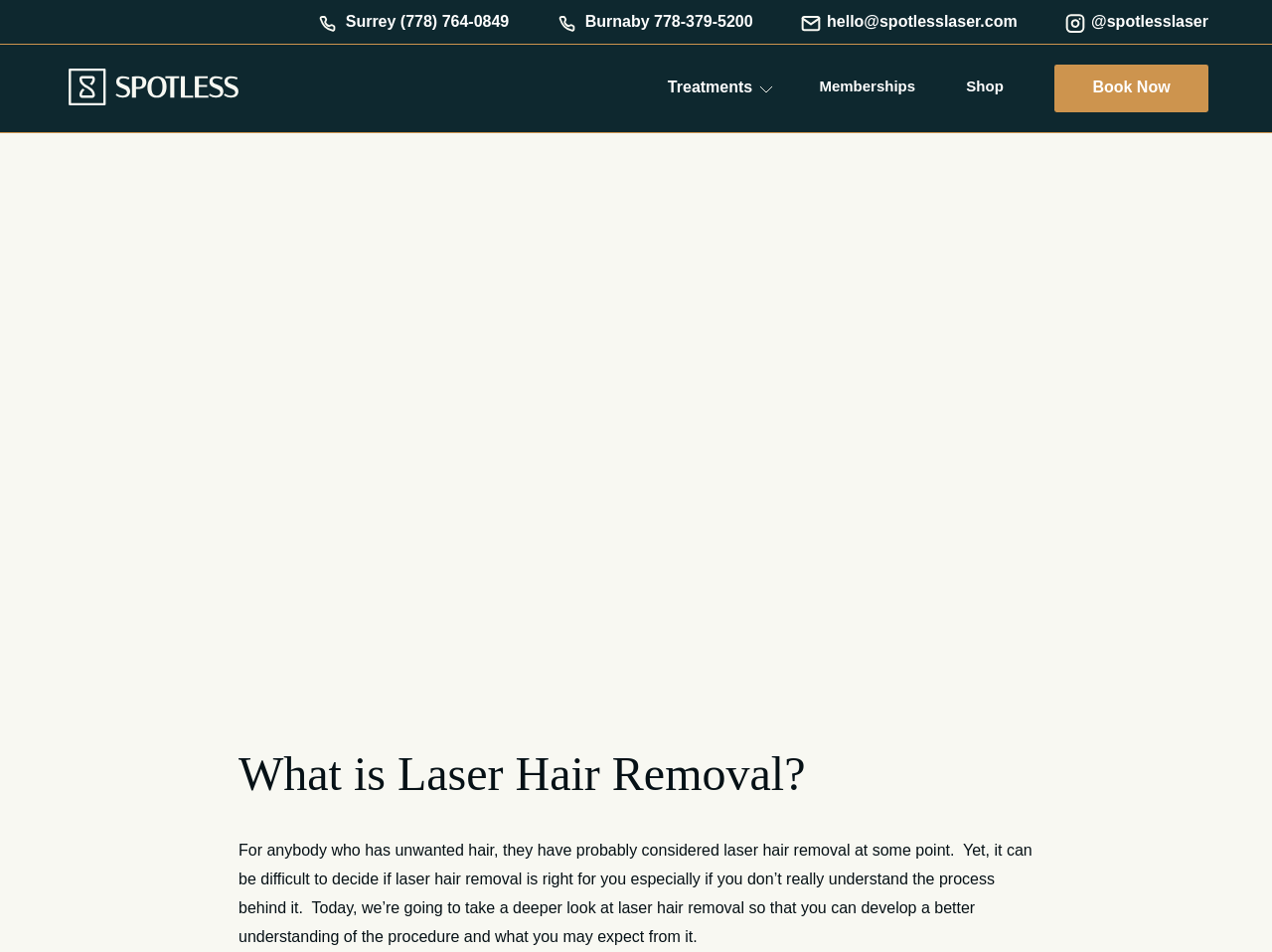Please find the bounding box coordinates of the element that you should click to achieve the following instruction: "Click the Book Now button". The coordinates should be presented as four float numbers between 0 and 1: [left, top, right, bottom].

[0.829, 0.068, 0.95, 0.118]